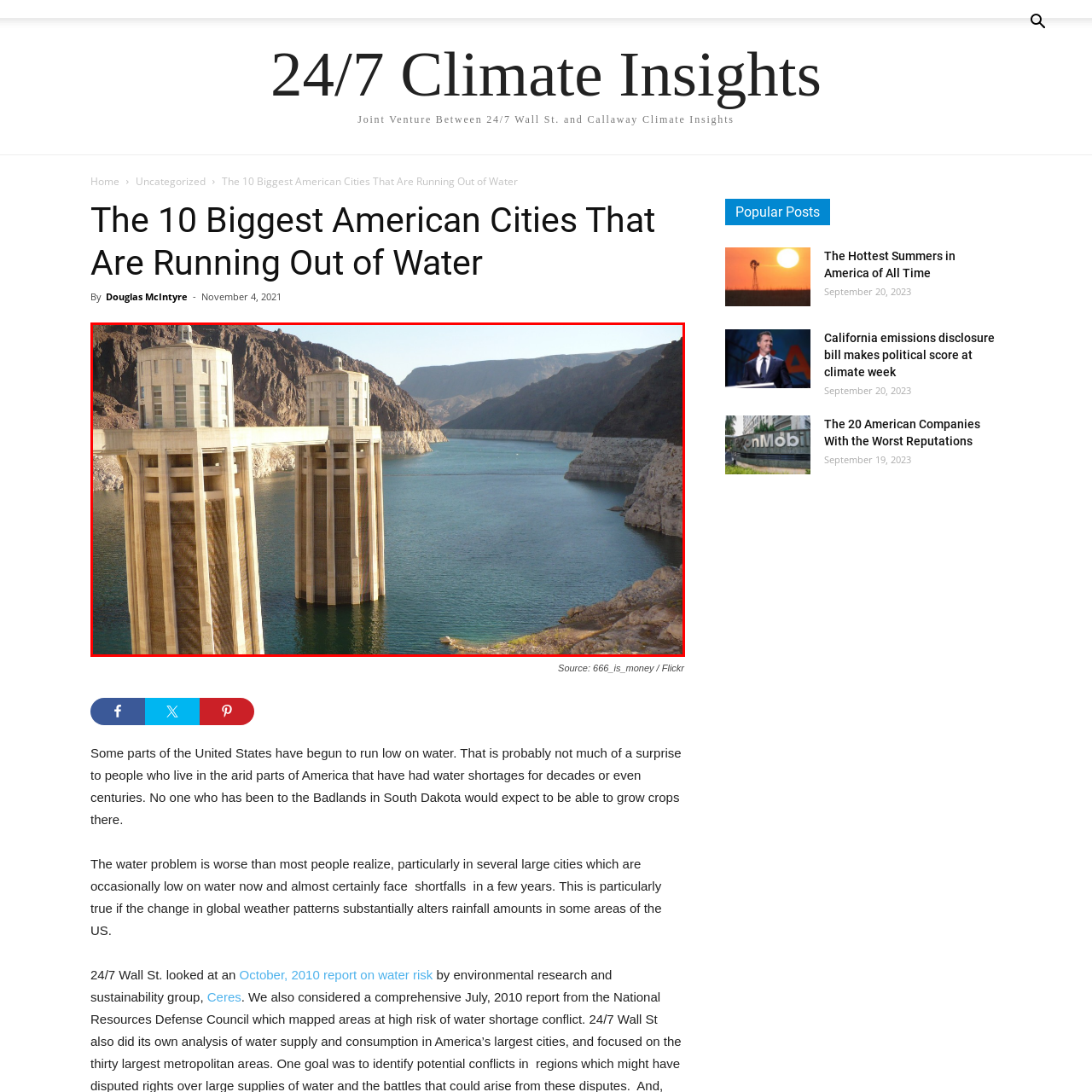Analyze the image highlighted by the red bounding box and give a one-word or phrase answer to the query: What is the name of the lake in the image?

Lake Mead